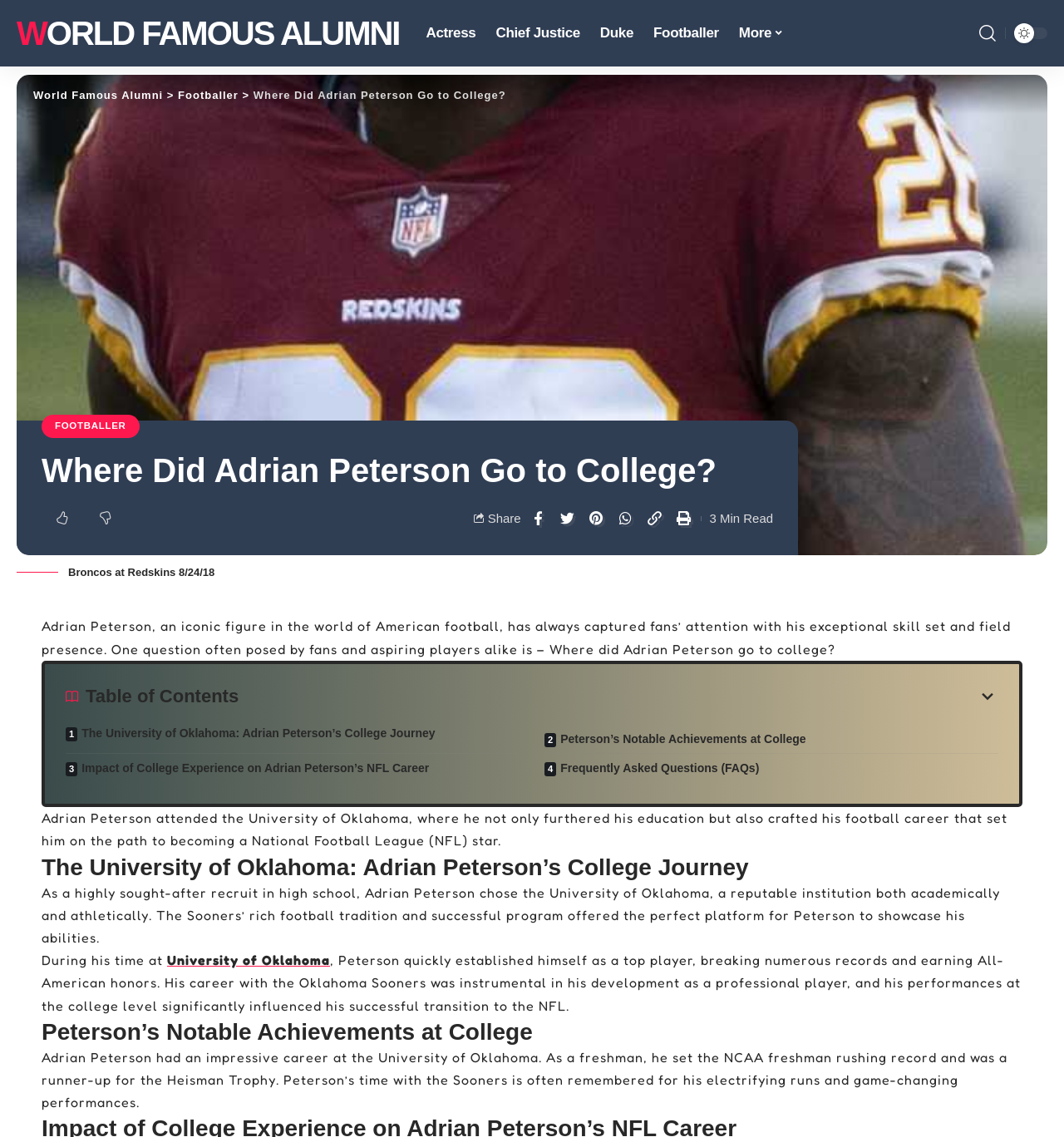Identify the bounding box coordinates of the clickable region to carry out the given instruction: "Read about Adrian Peterson’s college journey".

[0.05, 0.638, 0.5, 0.663]